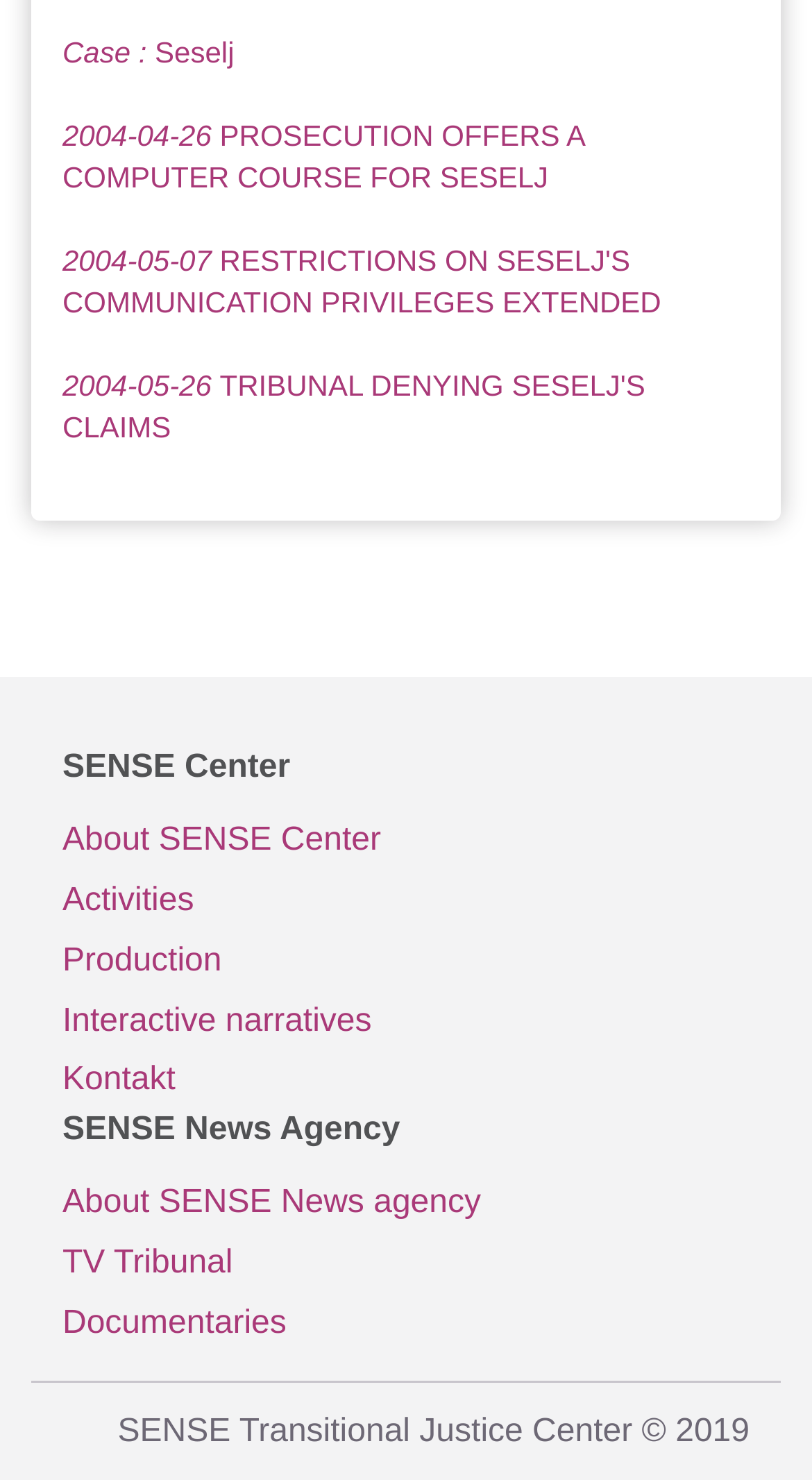Using the provided element description "2004-05-26 TRIBUNAL DENYING SESELJ'S CLAIMS", determine the bounding box coordinates of the UI element.

[0.077, 0.249, 0.795, 0.3]